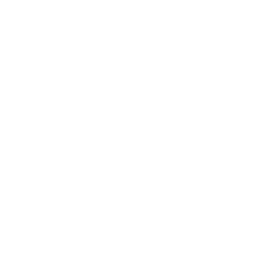Break down the image into a detailed narrative.

The image features a torque meter, a tool commonly used to measure the torque applied on a fastener. It plays a crucial role in various mechanical applications, ensuring accurate measurements for tasks such as fastening bolts. Torque meters are essential in industries that prioritize safety and efficiency, providing readings that help technicians achieve the proper tension. This specific representation highlights the importance of precision and reliability in tools used for material handling and assembly.